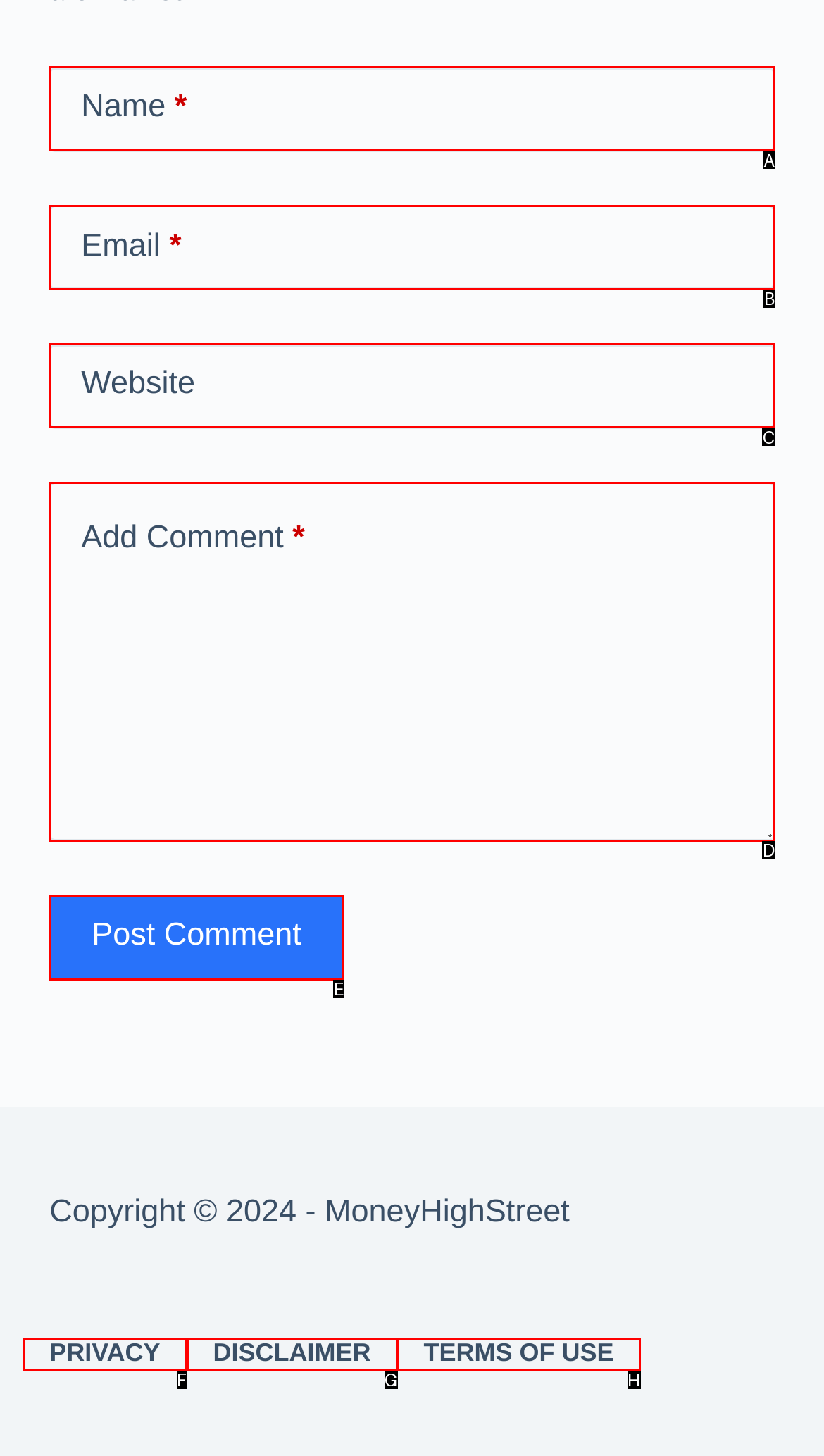For the instruction: Post a comment, which HTML element should be clicked?
Respond with the letter of the appropriate option from the choices given.

E